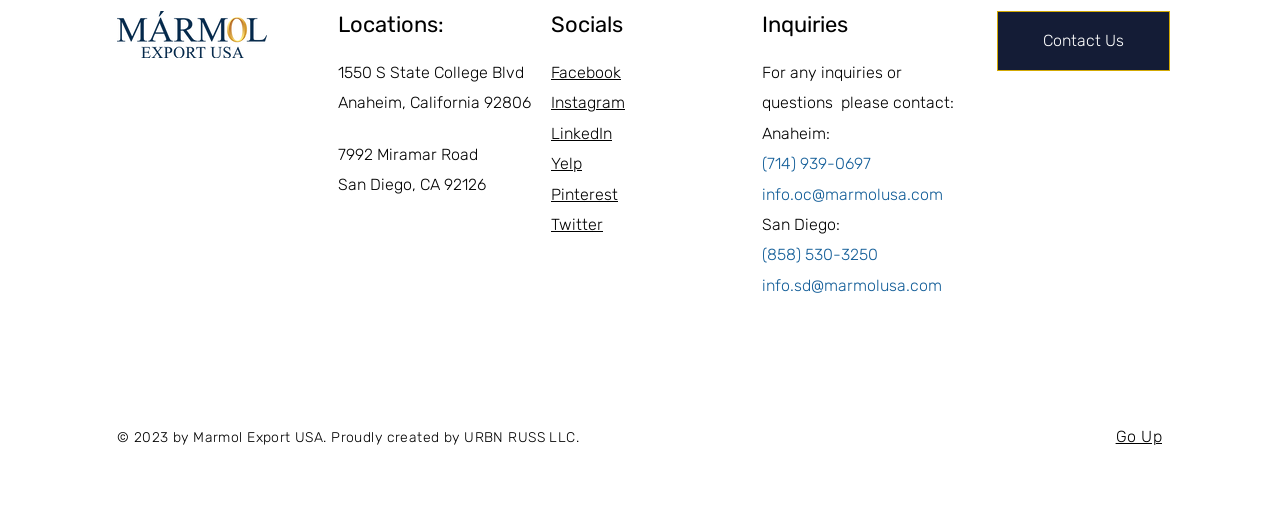Determine the bounding box coordinates of the clickable region to execute the instruction: "Scroll to top". The coordinates should be four float numbers between 0 and 1, denoted as [left, top, right, bottom].

[0.872, 0.818, 0.908, 0.854]